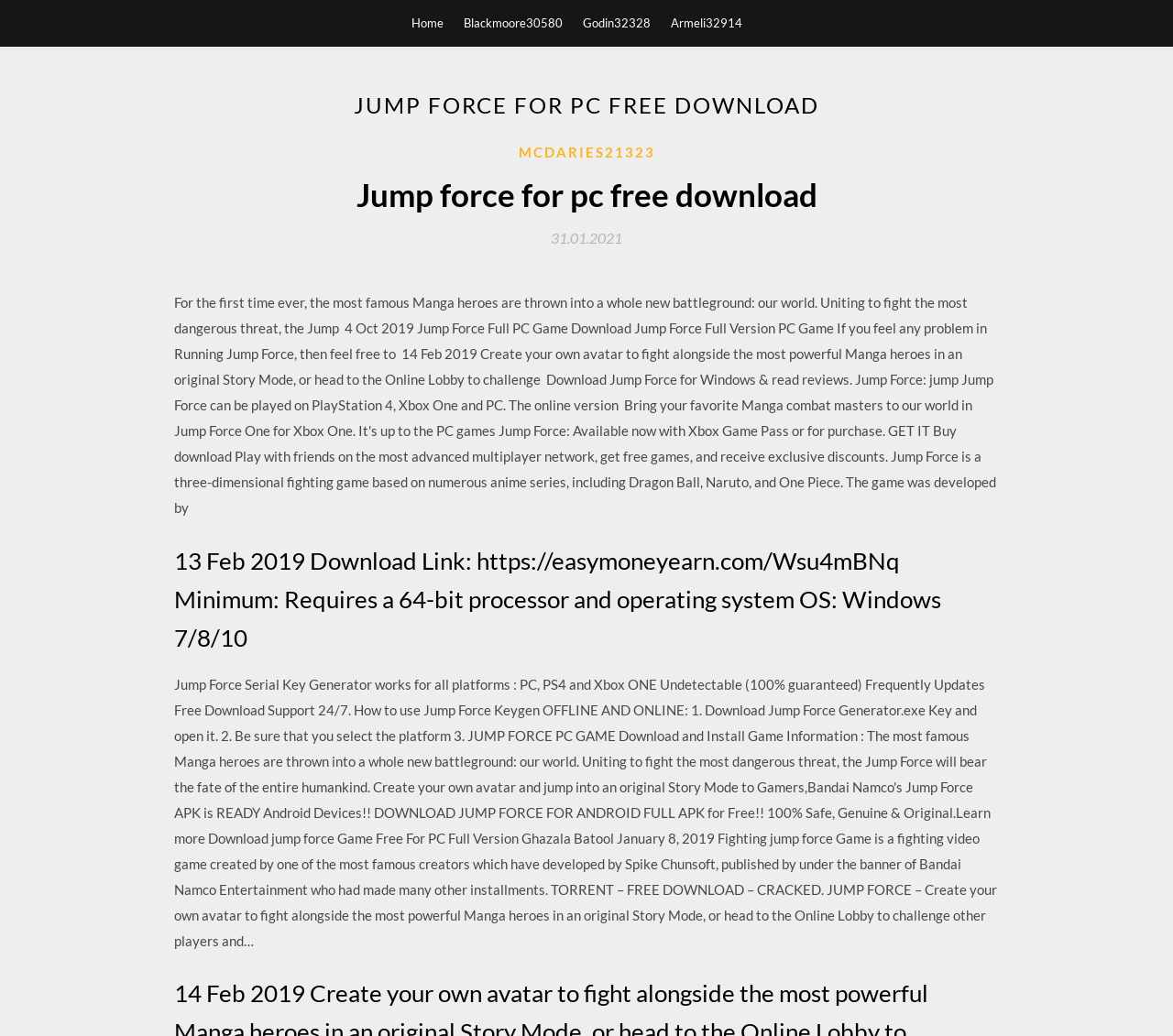Please identify the webpage's heading and generate its text content.

JUMP FORCE FOR PC FREE DOWNLOAD